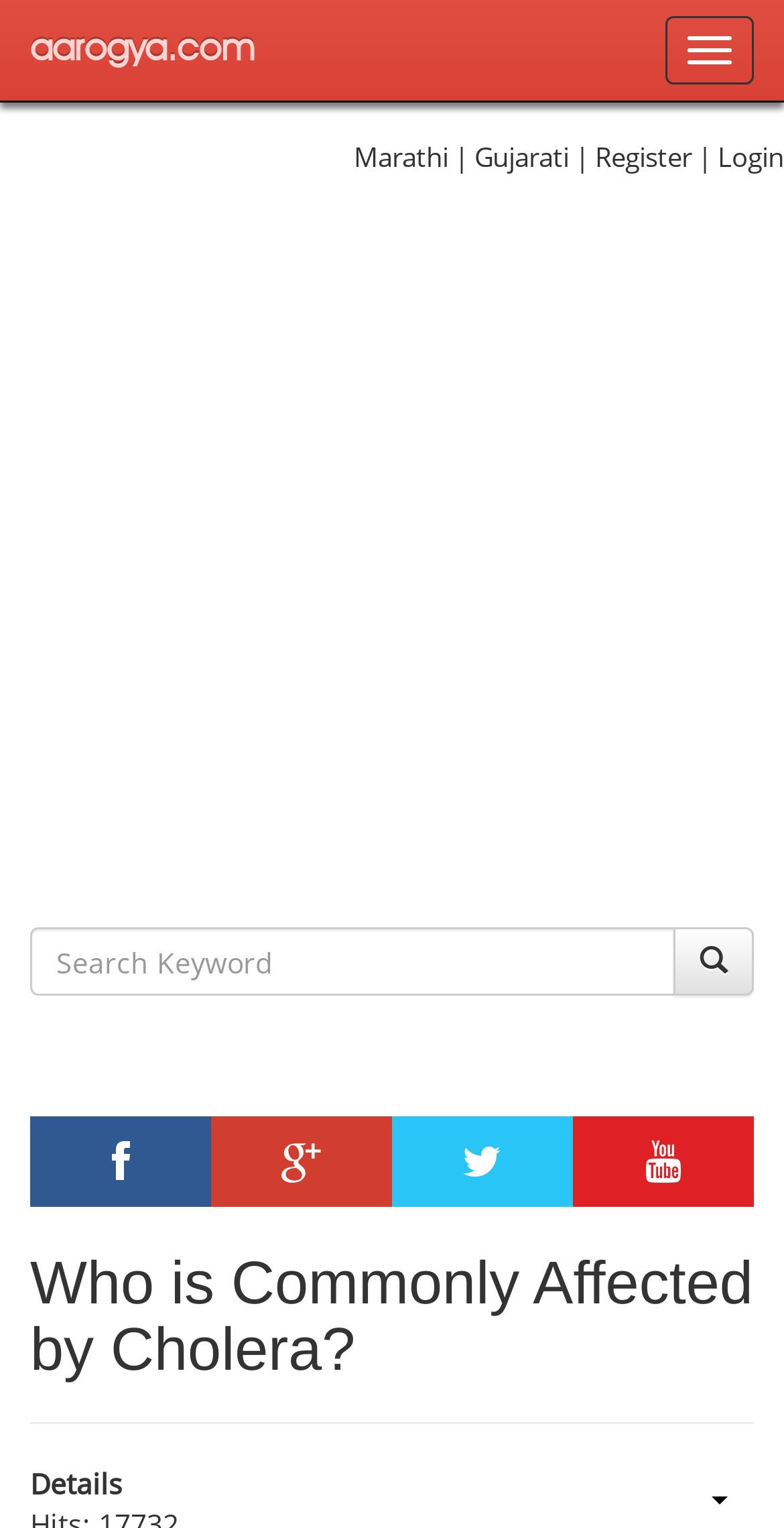Determine the bounding box coordinates for the area you should click to complete the following instruction: "Login to the website".

[0.915, 0.091, 1.0, 0.115]